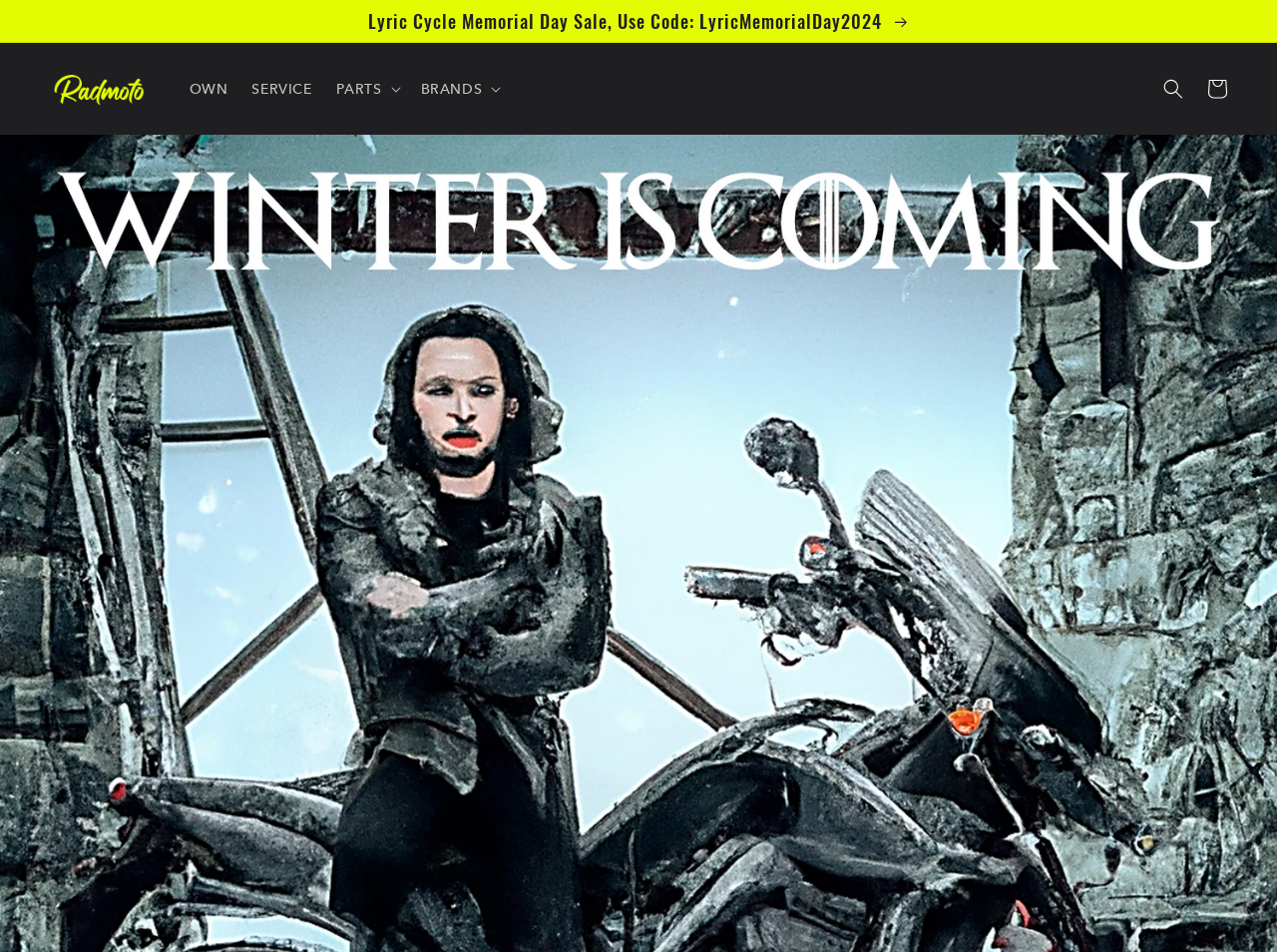Identify the bounding box coordinates of the section to be clicked to complete the task described by the following instruction: "Click on the Radmotousa link". The coordinates should be four float numbers between 0 and 1, formatted as [left, top, right, bottom].

[0.033, 0.066, 0.123, 0.121]